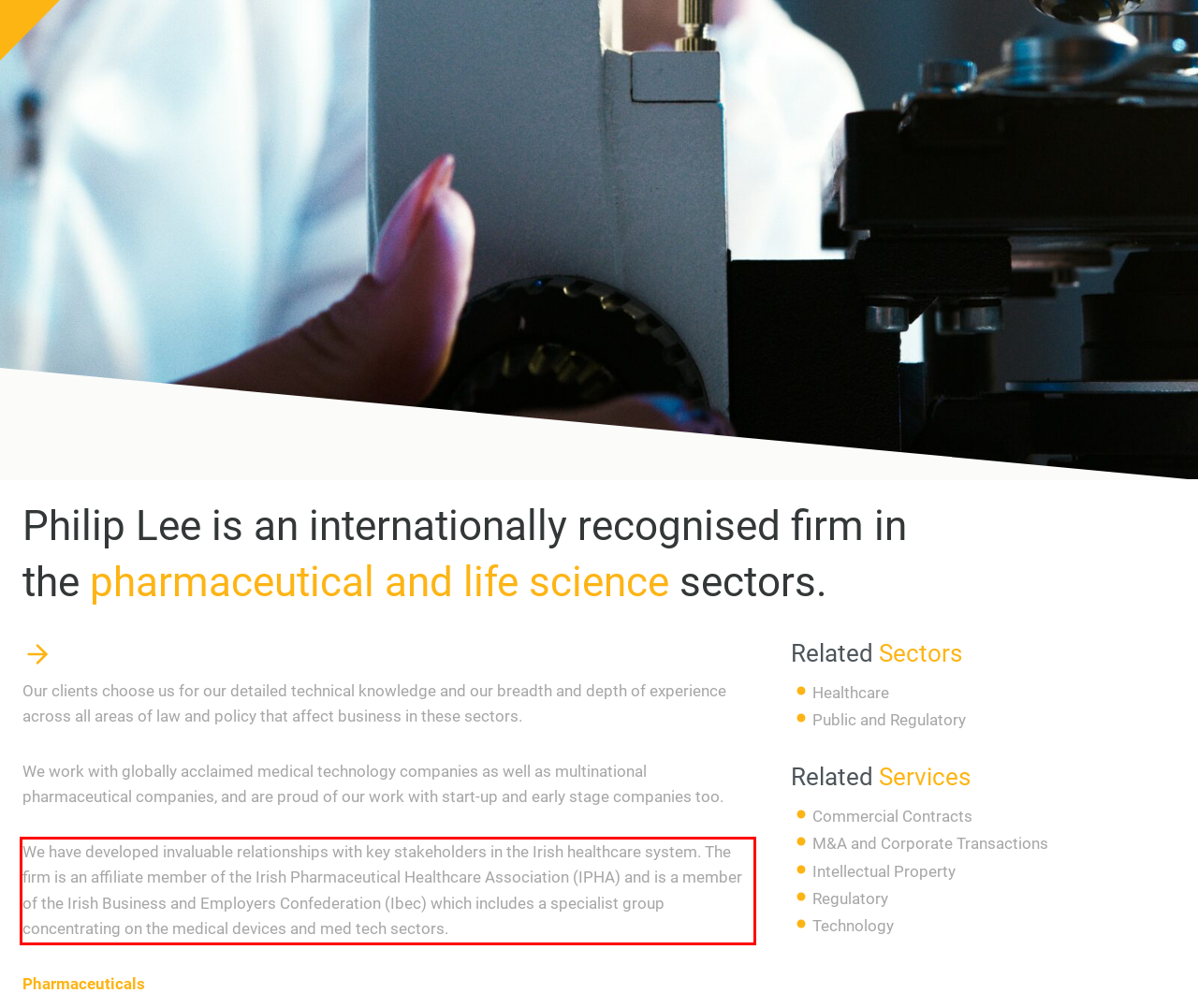Identify the text inside the red bounding box in the provided webpage screenshot and transcribe it.

We have developed invaluable relationships with key stakeholders in the Irish healthcare system. The firm is an affiliate member of the Irish Pharmaceutical Healthcare Association (IPHA) and is a member of the Irish Business and Employers Confederation (Ibec) which includes a specialist group concentrating on the medical devices and med tech sectors.